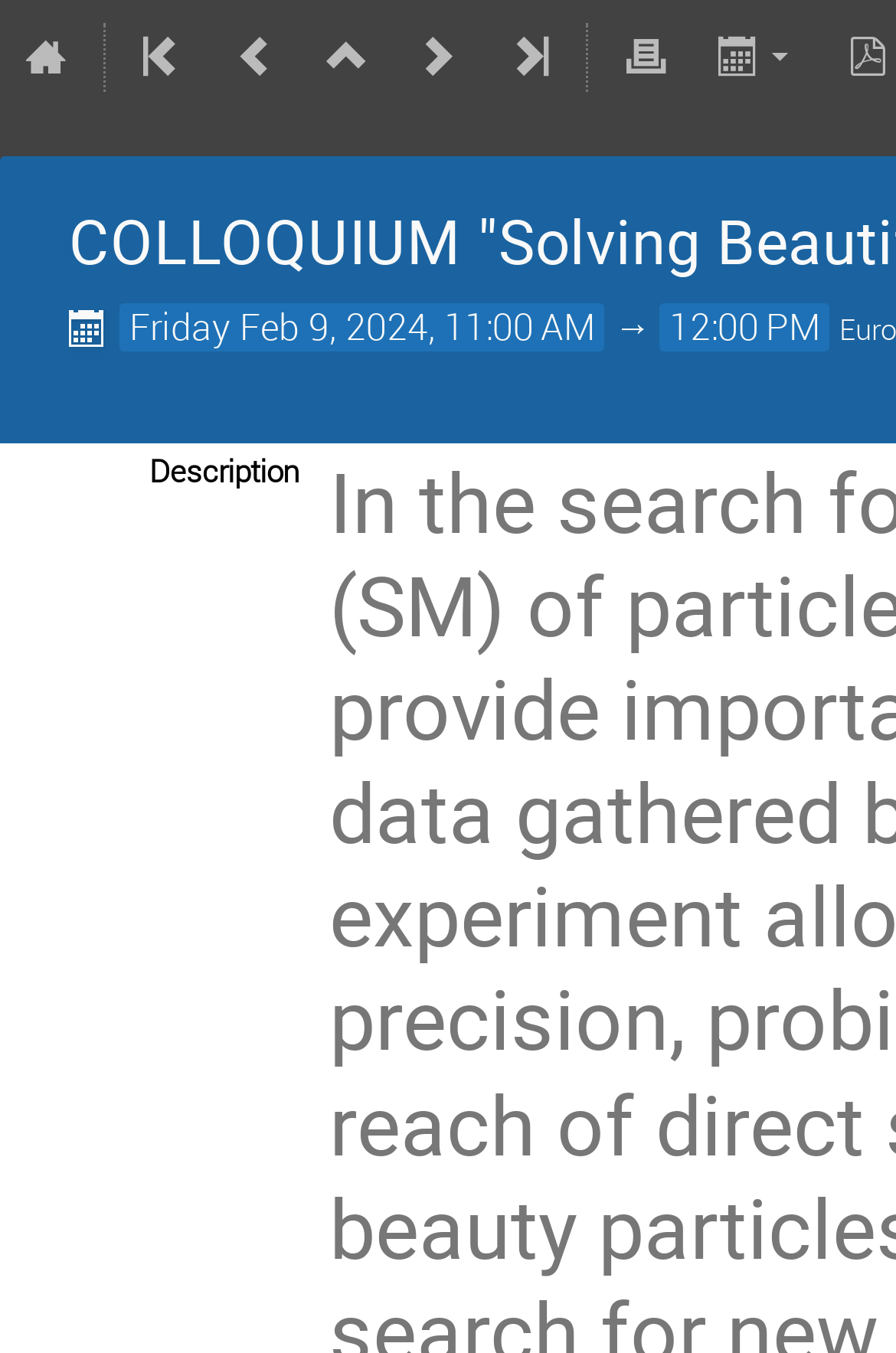Use a single word or phrase to answer the question:
Who is the speaker of the event?

Keri Vos